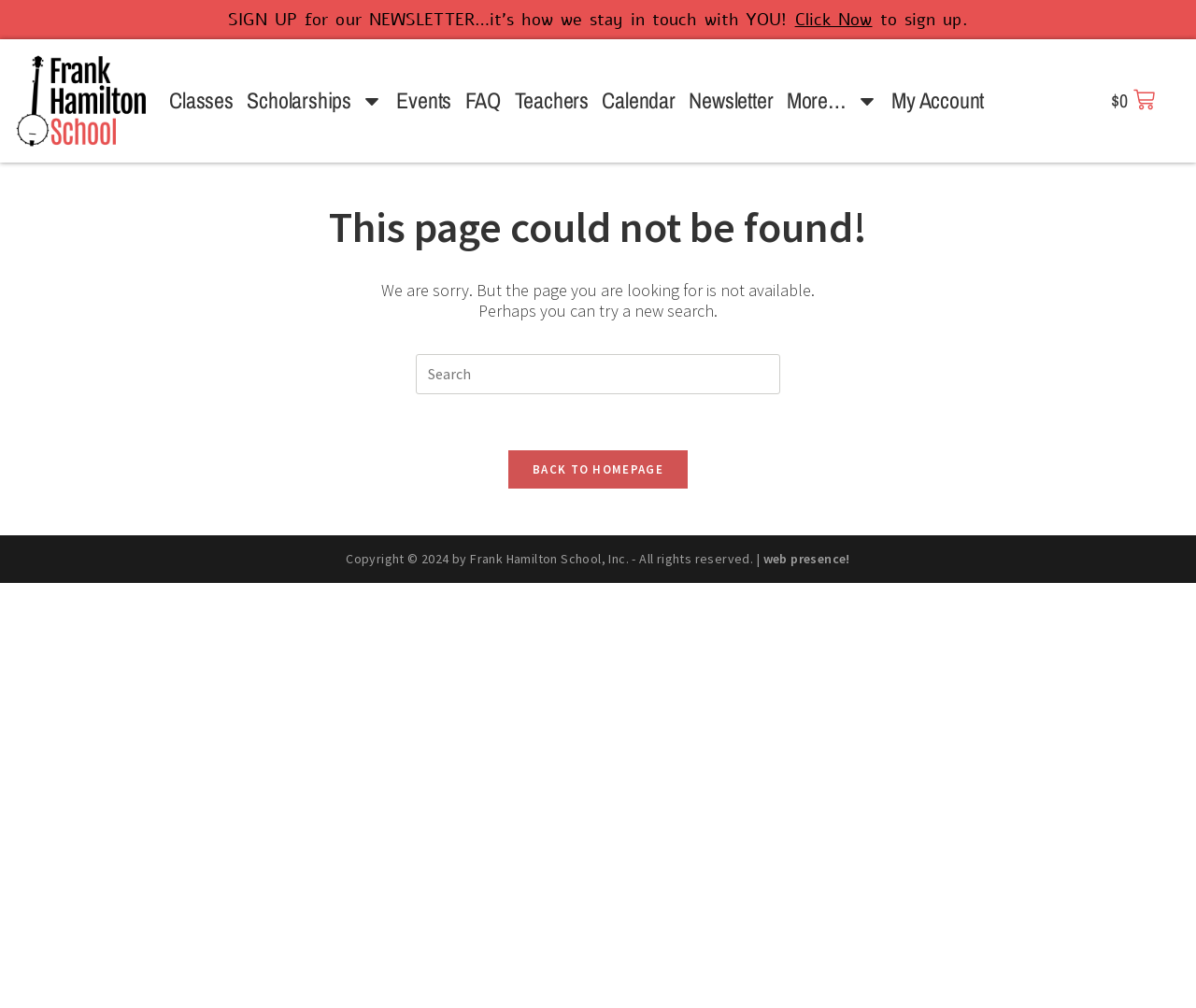Create a detailed summary of all the visual and textual information on the webpage.

The webpage is titled "Page not found – Frank Hamilton School". At the top, there is a logo of Frank Hamilton School, accompanied by a link to the school's homepage. Below the logo, there is a navigation menu with links to various sections, including "Classes", "Scholarships", "Events", "FAQ", "Teachers", "Calendar", "Newsletter", and "More…". Some of these links have dropdown menus, indicated by small images.

To the right of the navigation menu, there is a call-to-action link to sign up for the school's newsletter. On the opposite side, there is a link to the user's account and a cart icon with a "$0" label.

The main content of the page is an error message, indicating that the requested page could not be found. The message is displayed in a large font, with a heading that reads "This page could not be found!". Below the heading, there is a brief apology message and a suggestion to try a new search. A search bar is provided, allowing users to search the website.

Below the error message, there is a link to return to the homepage. At the bottom of the page, there is a copyright notice and a link to the school's web presence.

Overall, the webpage has a simple and organized layout, with clear headings and concise text. The navigation menu and search bar are easily accessible, making it easy for users to find what they are looking for.